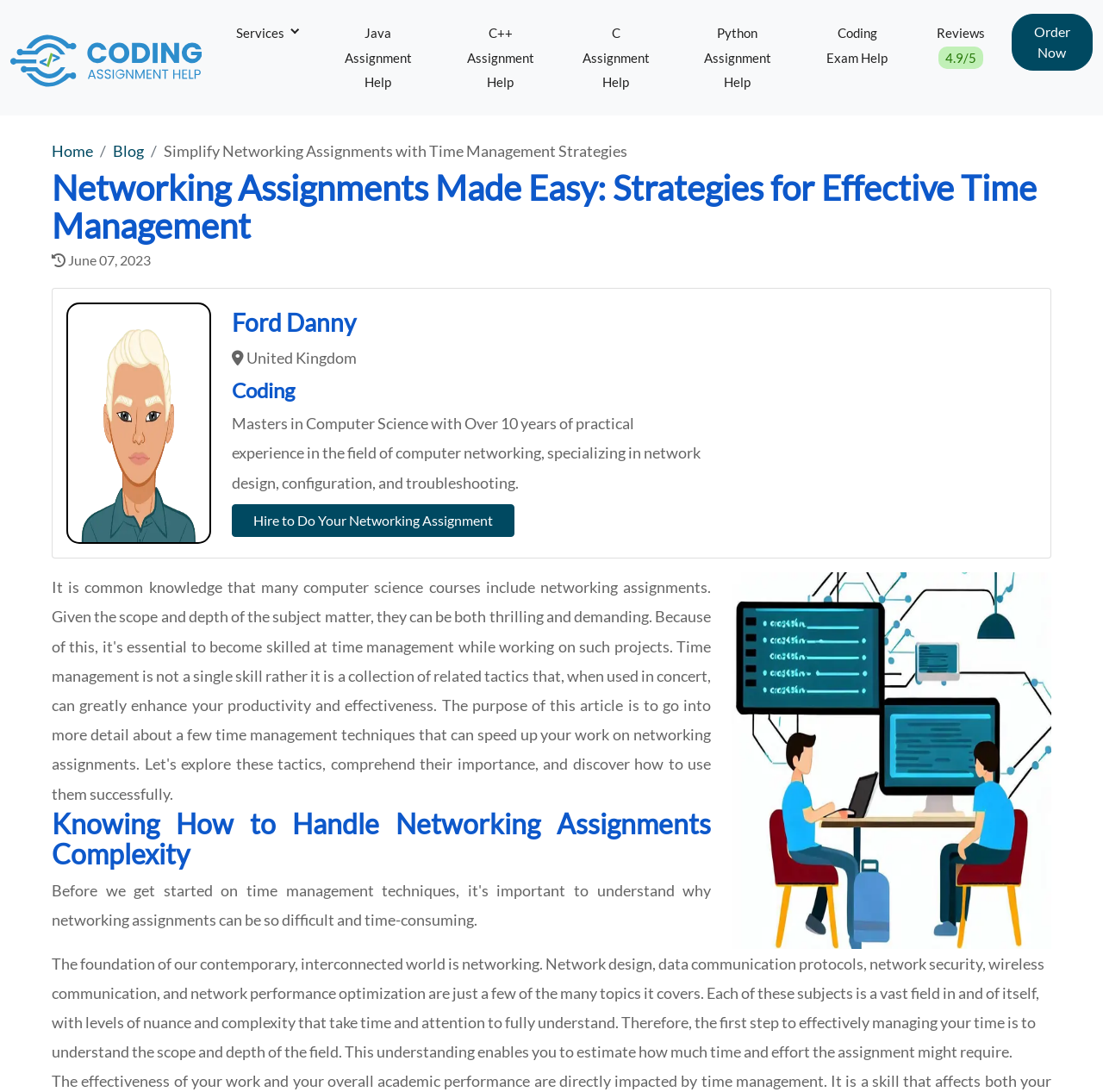Find the headline of the webpage and generate its text content.

Networking Assignments Made Easy: Strategies for Effective Time Management